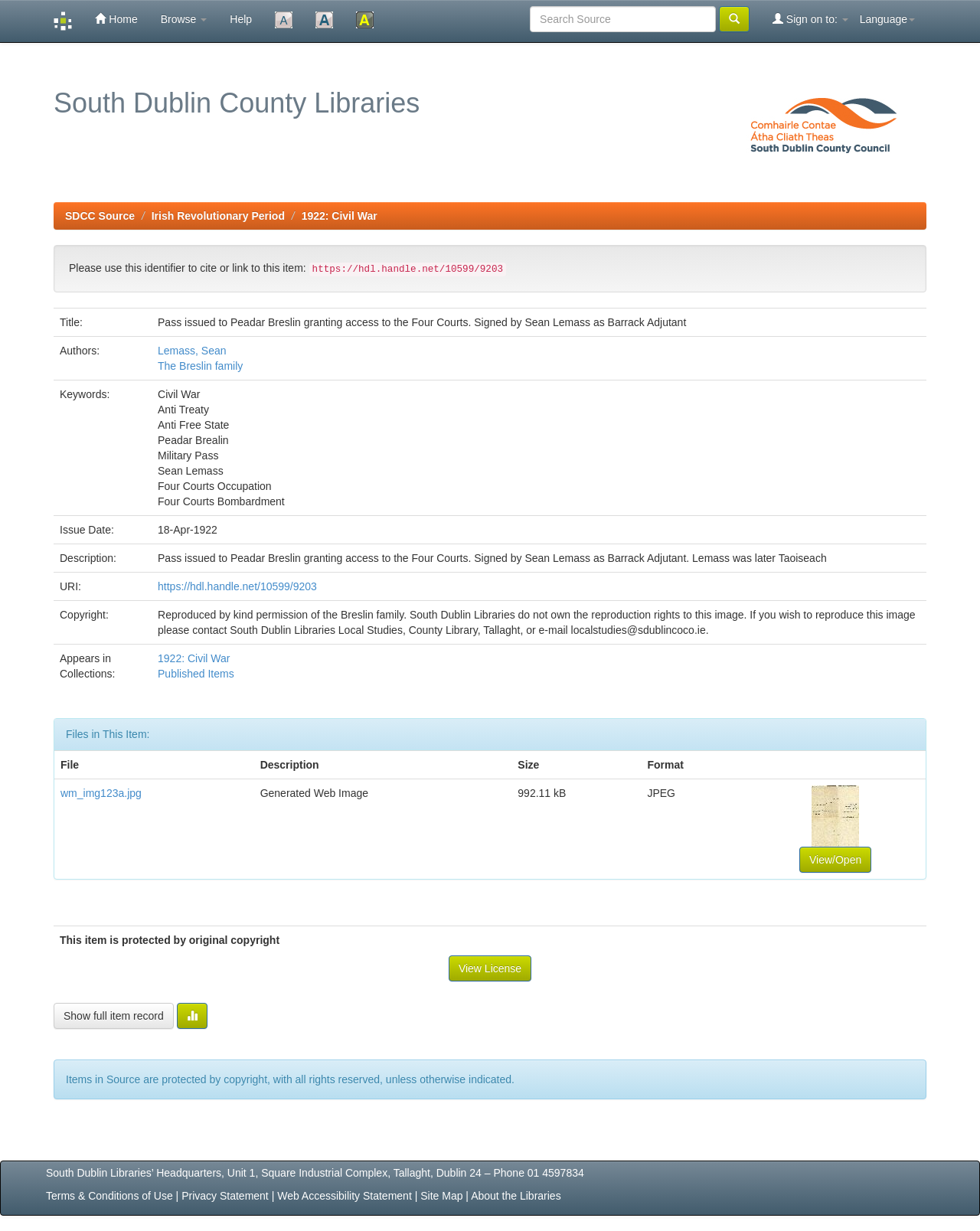Who signed the pass?
Based on the image, answer the question with as much detail as possible.

I found the answer by reading the description of the pass, which states 'Signed by Sean Lemass as Barrack Adjutant'.